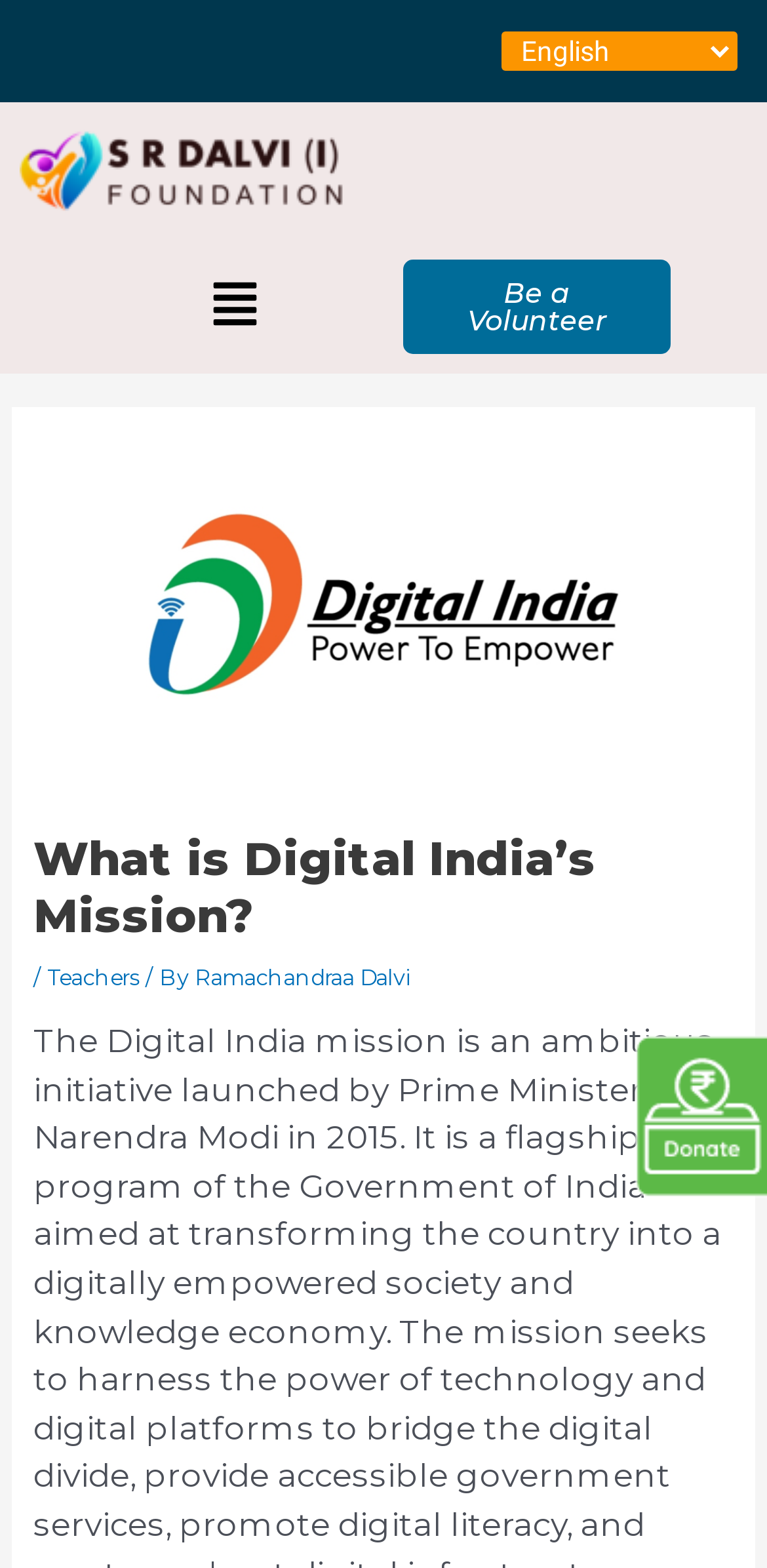Use one word or a short phrase to answer the question provided: 
How many sections are there in the main content area?

1